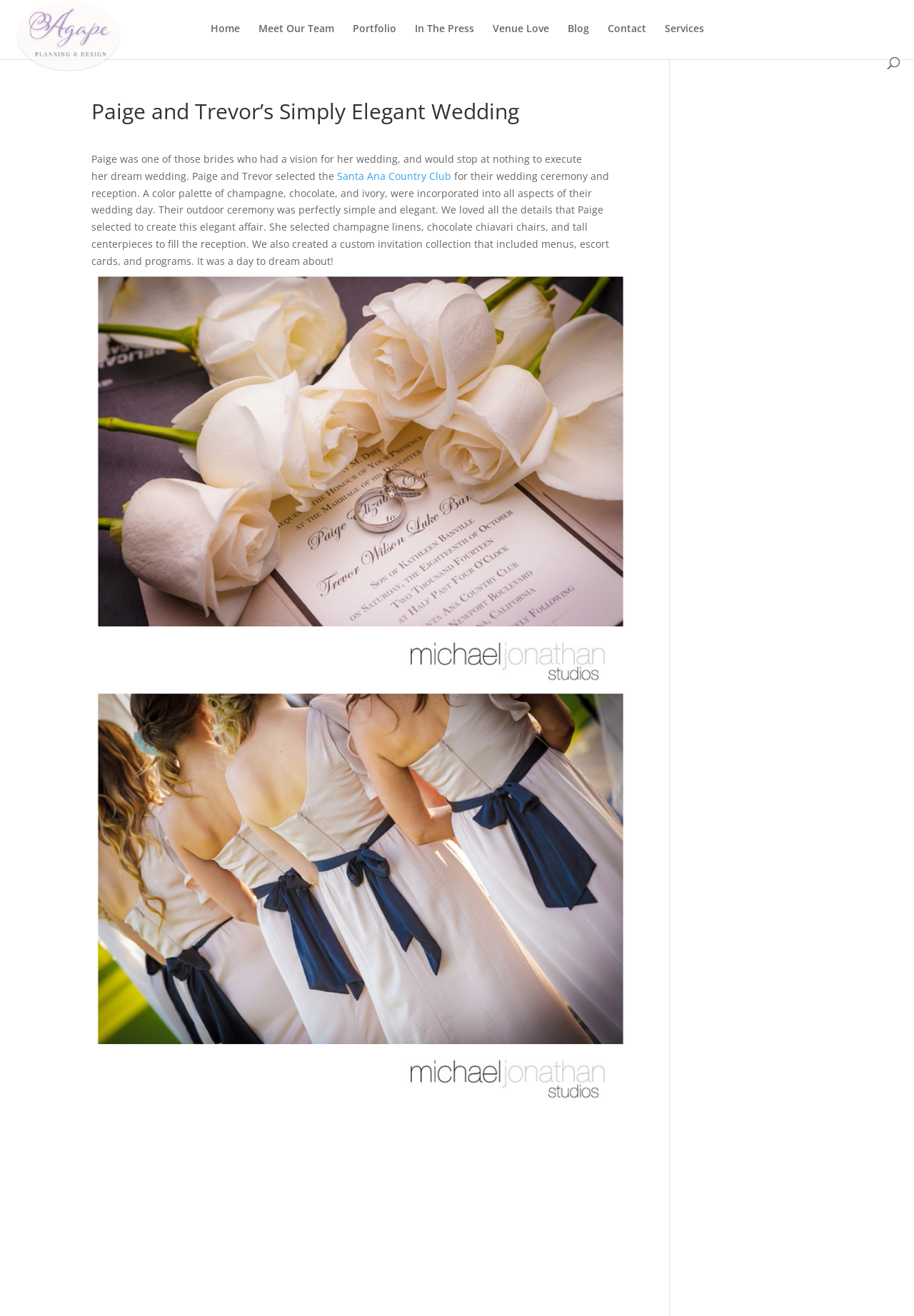How many images are displayed on the webpage?
Please respond to the question with as much detail as possible.

There are two image elements on the webpage, labeled as '1' and '2', which suggests that there are two images displayed on the webpage.